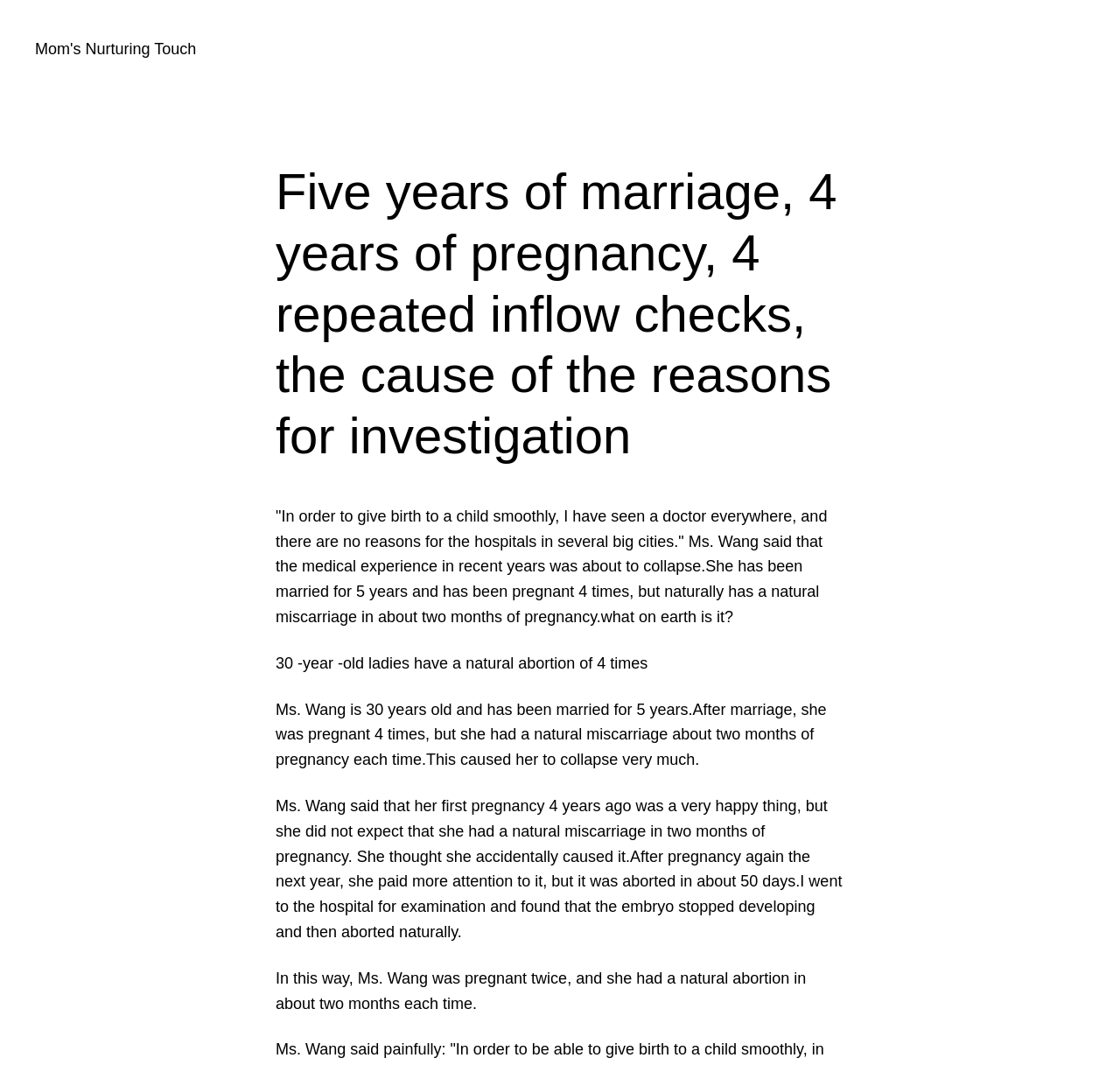Please provide a short answer using a single word or phrase for the question:
How long did Ms. Wang's second pregnancy last?

About 50 days